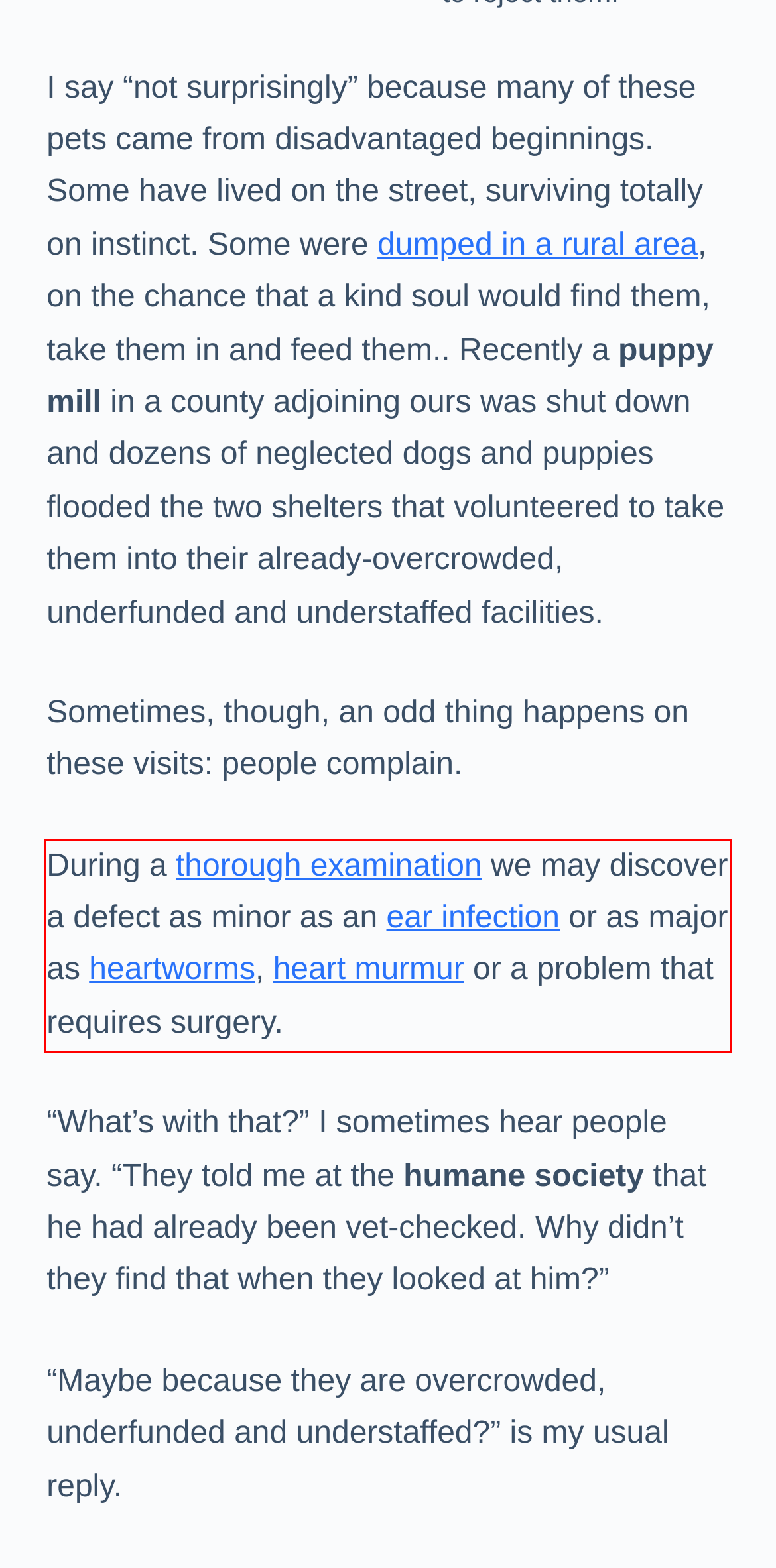In the screenshot of the webpage, find the red bounding box and perform OCR to obtain the text content restricted within this red bounding box.

During a thorough examination we may discover a defect as minor as an ear infection or as major as heartworms, heart murmur or a problem that requires surgery.